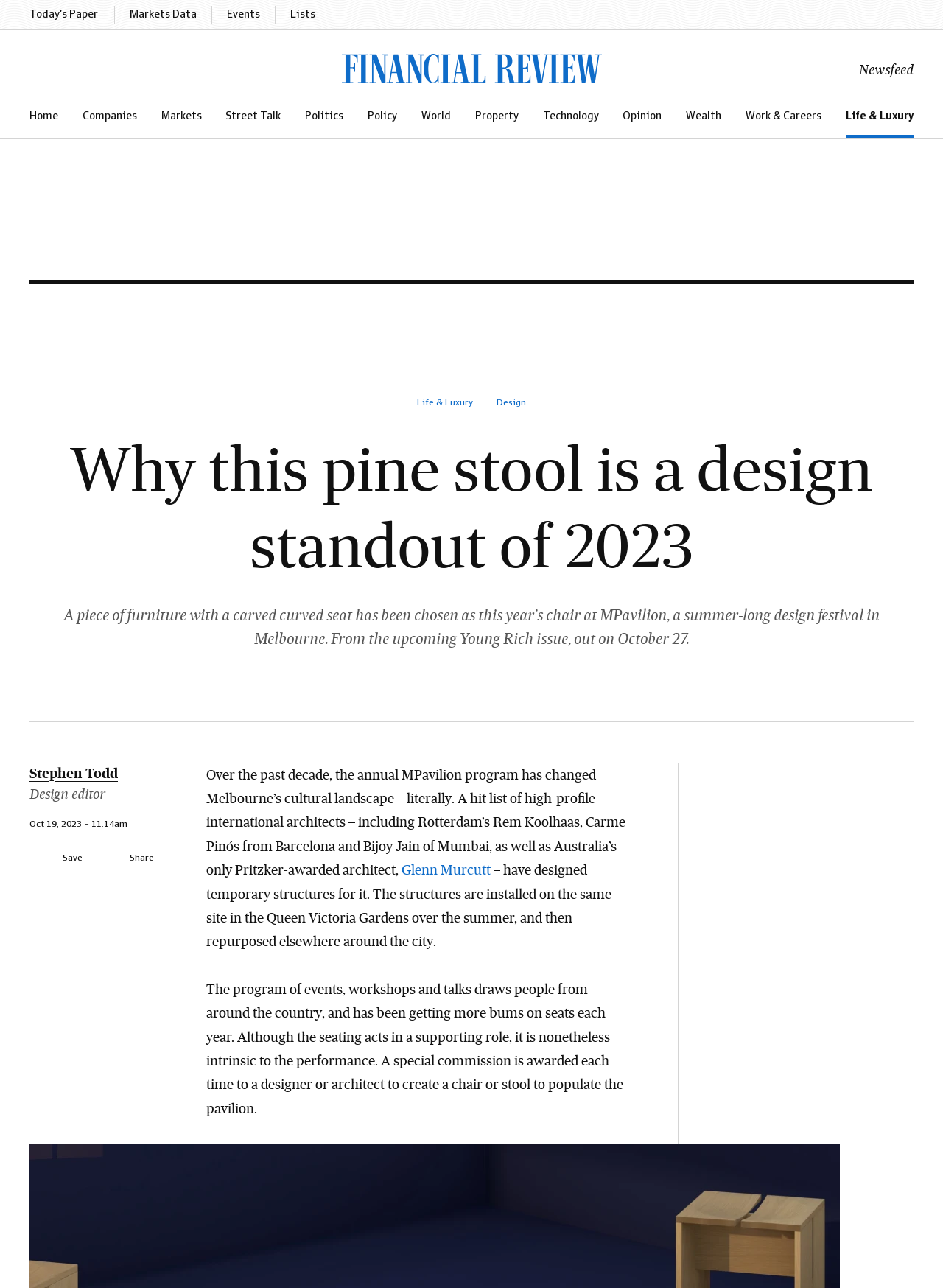Determine the bounding box coordinates for the area that should be clicked to carry out the following instruction: "Search for something".

[0.084, 0.039, 0.122, 0.067]